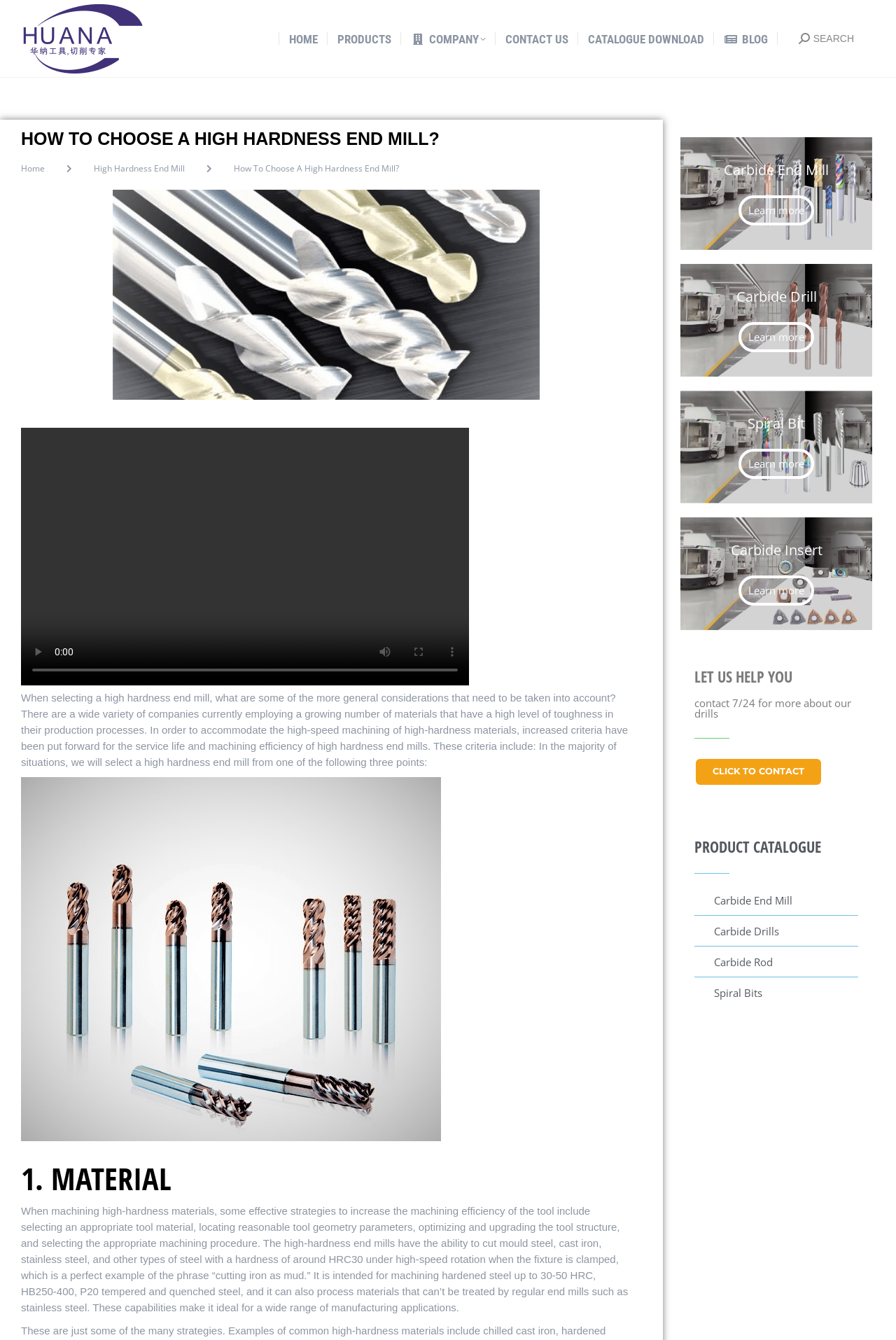What is the purpose of the 'LET US HELP YOU' section?
Refer to the image and provide a one-word or short phrase answer.

To contact for more information